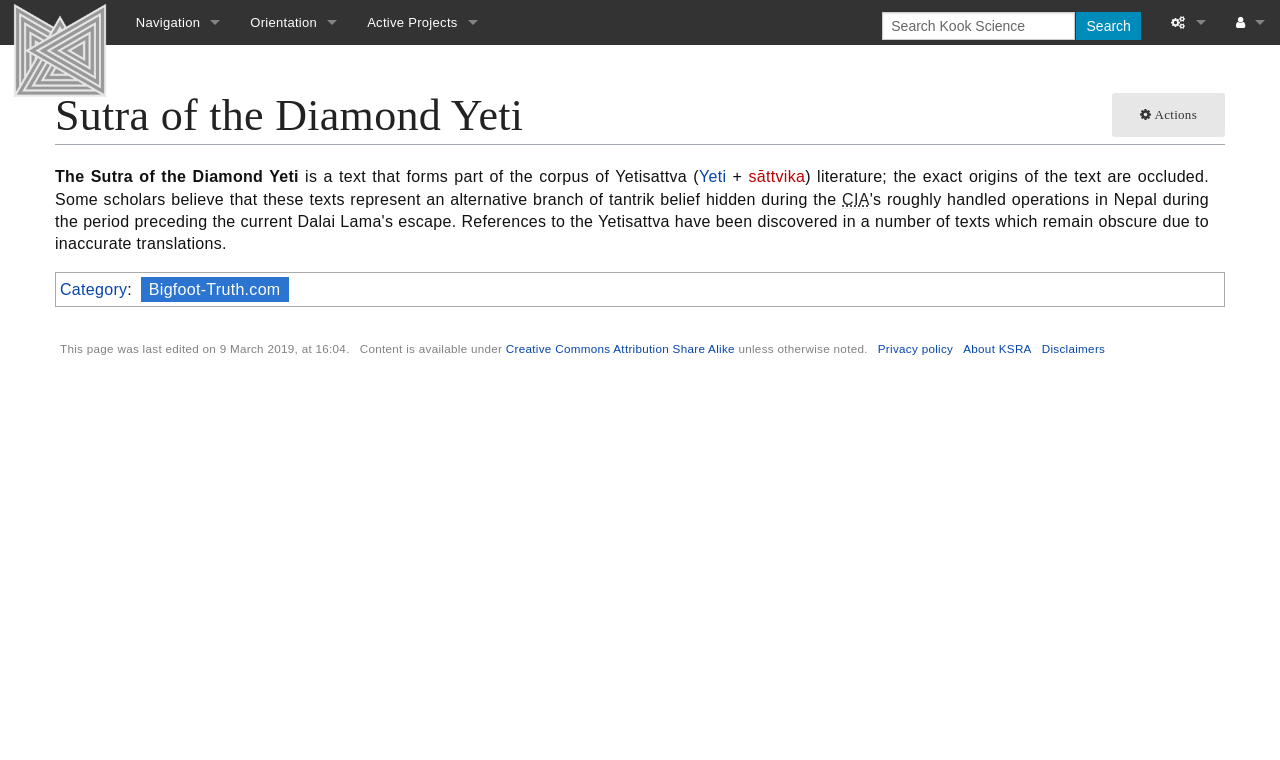Determine the bounding box coordinates for the clickable element required to fulfill the instruction: "Search Kook Science". Provide the coordinates as four float numbers between 0 and 1, i.e., [left, top, right, bottom].

[0.689, 0.016, 0.84, 0.052]